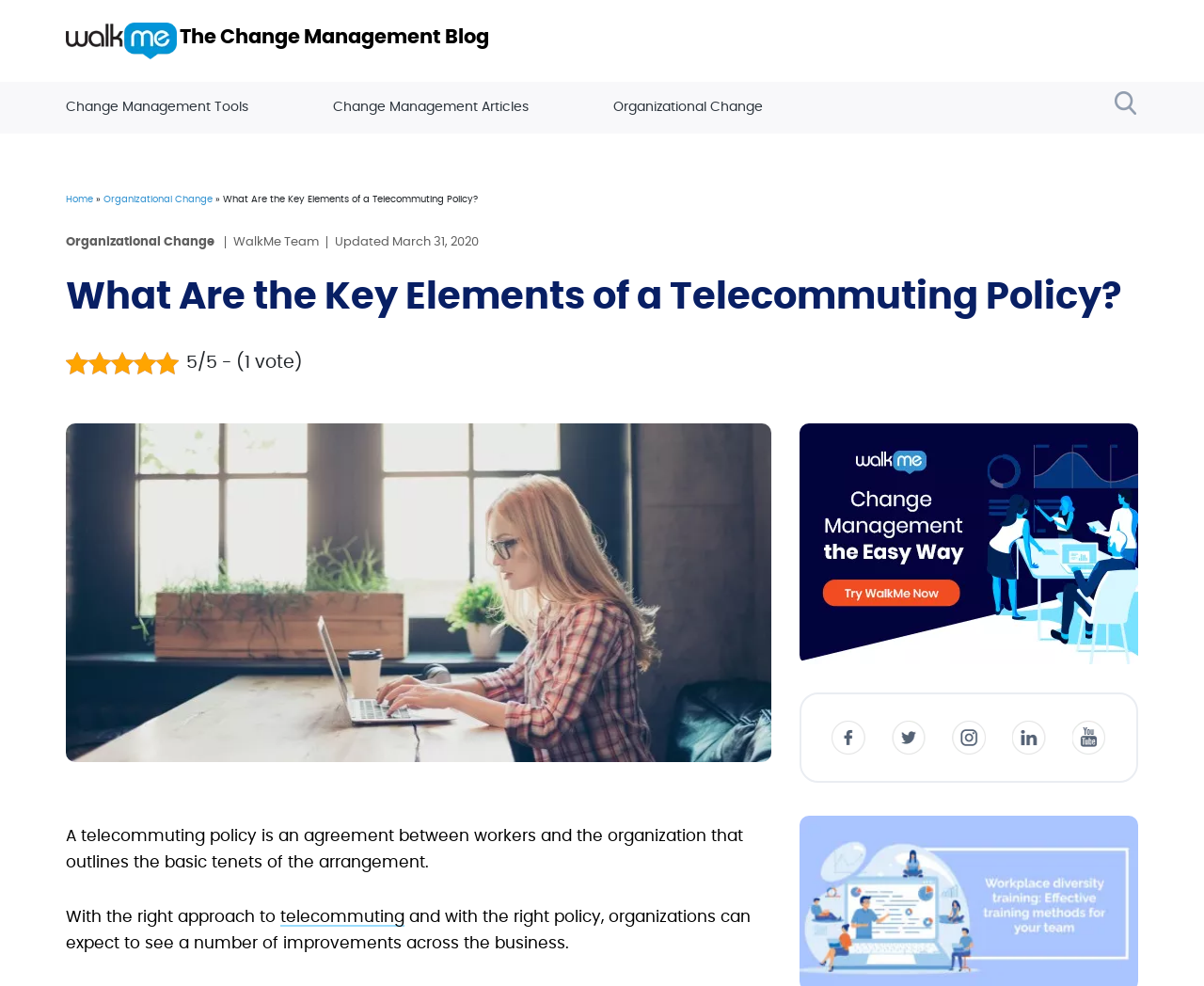Give an in-depth explanation of the webpage layout and content.

The webpage appears to be an article about telecommuting policies, with a focus on the key elements of such a policy. At the top of the page, there is a logo of "The Change Management Blog" accompanied by a link to the blog. Below the logo, there are three links to related topics: "Change Management Tools", "Change Management Articles", and "Organizational Change". The "Organizational Change" link is repeated again below, with a textbox and an image of "walkme" to its right.

To the left of the page, there is a navigation menu with links to "Home", "Organizational Change", and "WalkMe Team". The title of the article, "What Are the Key Elements of a Telecommuting Policy?", is displayed prominently in the center of the page, with an image below it.

The article itself is divided into several sections. The first section provides a brief introduction to telecommuting policies, stating that it is an agreement between workers and the organization that outlines the basic tenets of the arrangement. The second section appears to discuss the benefits of having a telecommuting policy, mentioning that organizations can expect to see improvements across the business.

At the bottom of the page, there are social media links to Facebook, Twitter, Instagram, LinkedIn, and YouTube. There is also an image with a link, but its purpose is unclear.